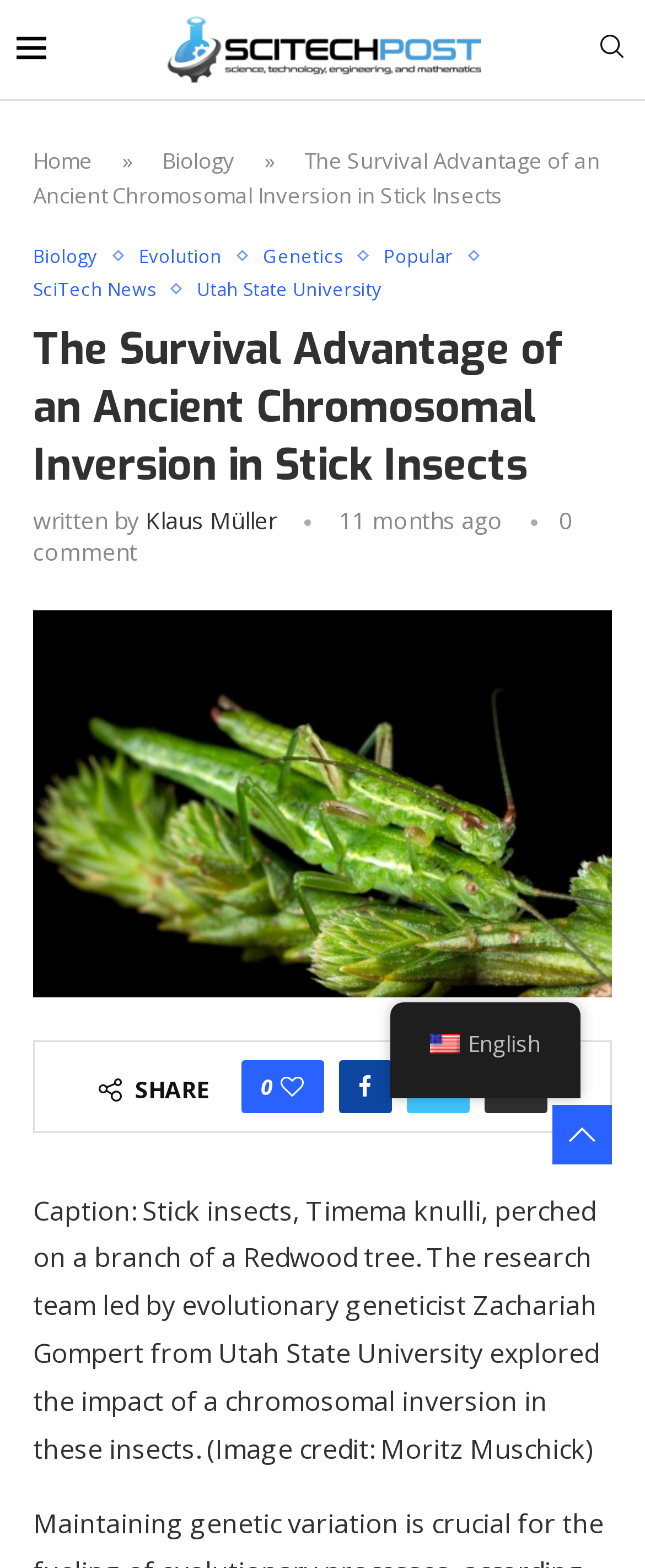Provide the bounding box coordinates of the section that needs to be clicked to accomplish the following instruction: "Share the post on Facebook."

[0.524, 0.676, 0.606, 0.71]